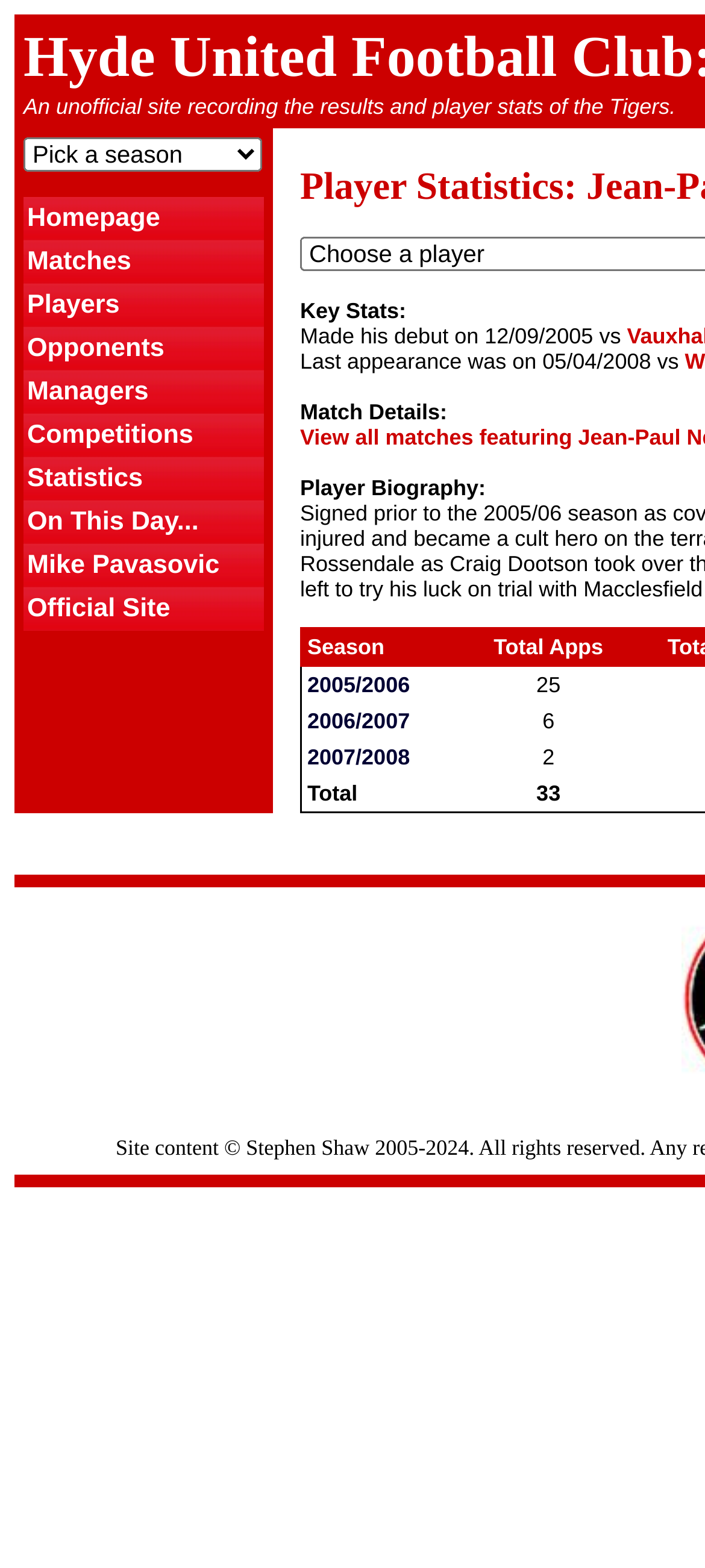Bounding box coordinates are specified in the format (top-left x, top-left y, bottom-right x, bottom-right y). All values are floating point numbers bounded between 0 and 1. Please provide the bounding box coordinate of the region this sentence describes: On This Day...

[0.033, 0.319, 0.374, 0.347]